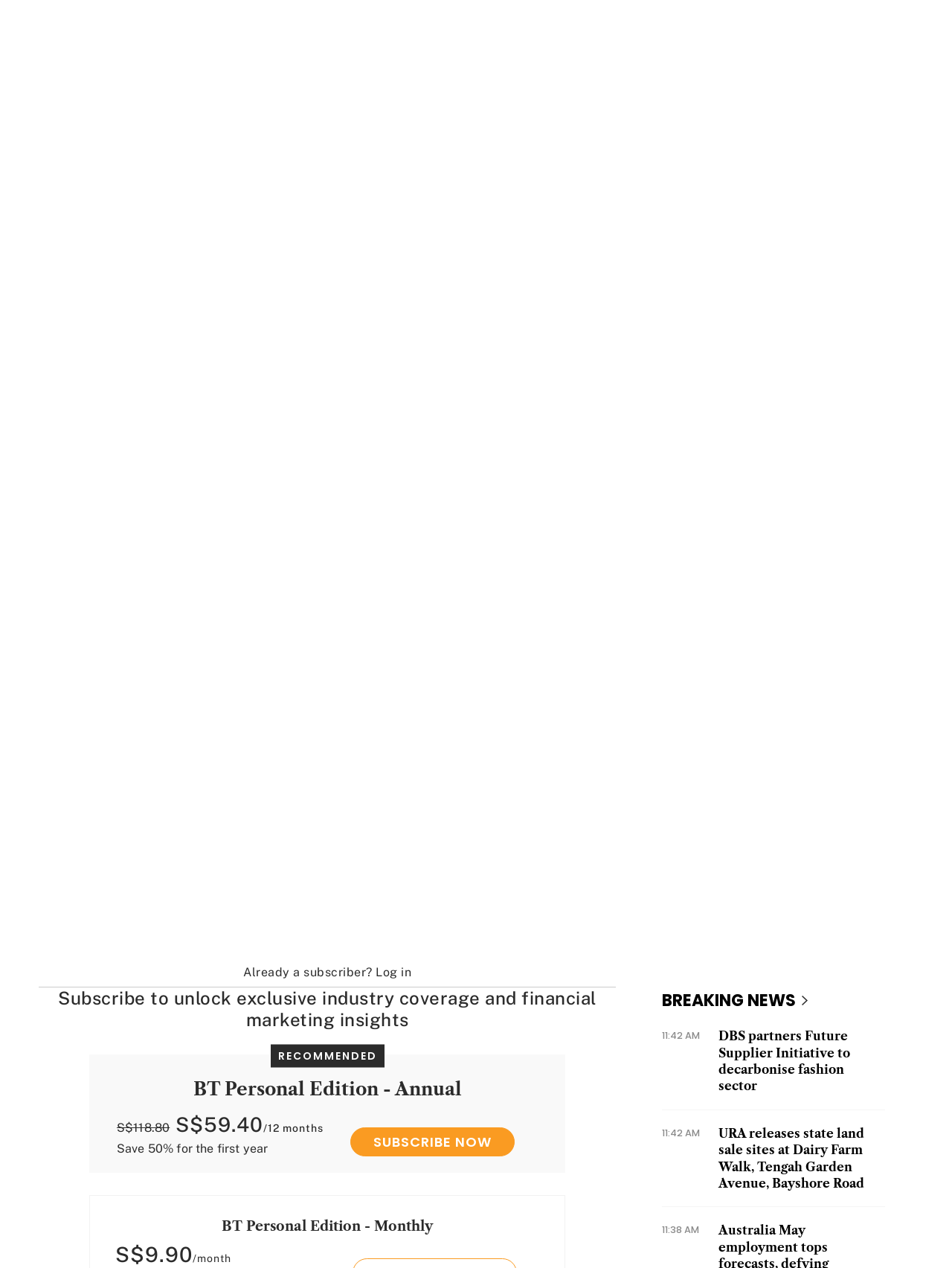Find the bounding box coordinates for the HTML element described as: "aria-label="Toggle side menu"". The coordinates should consist of four float values between 0 and 1, i.e., [left, top, right, bottom].

[0.006, 0.019, 0.044, 0.048]